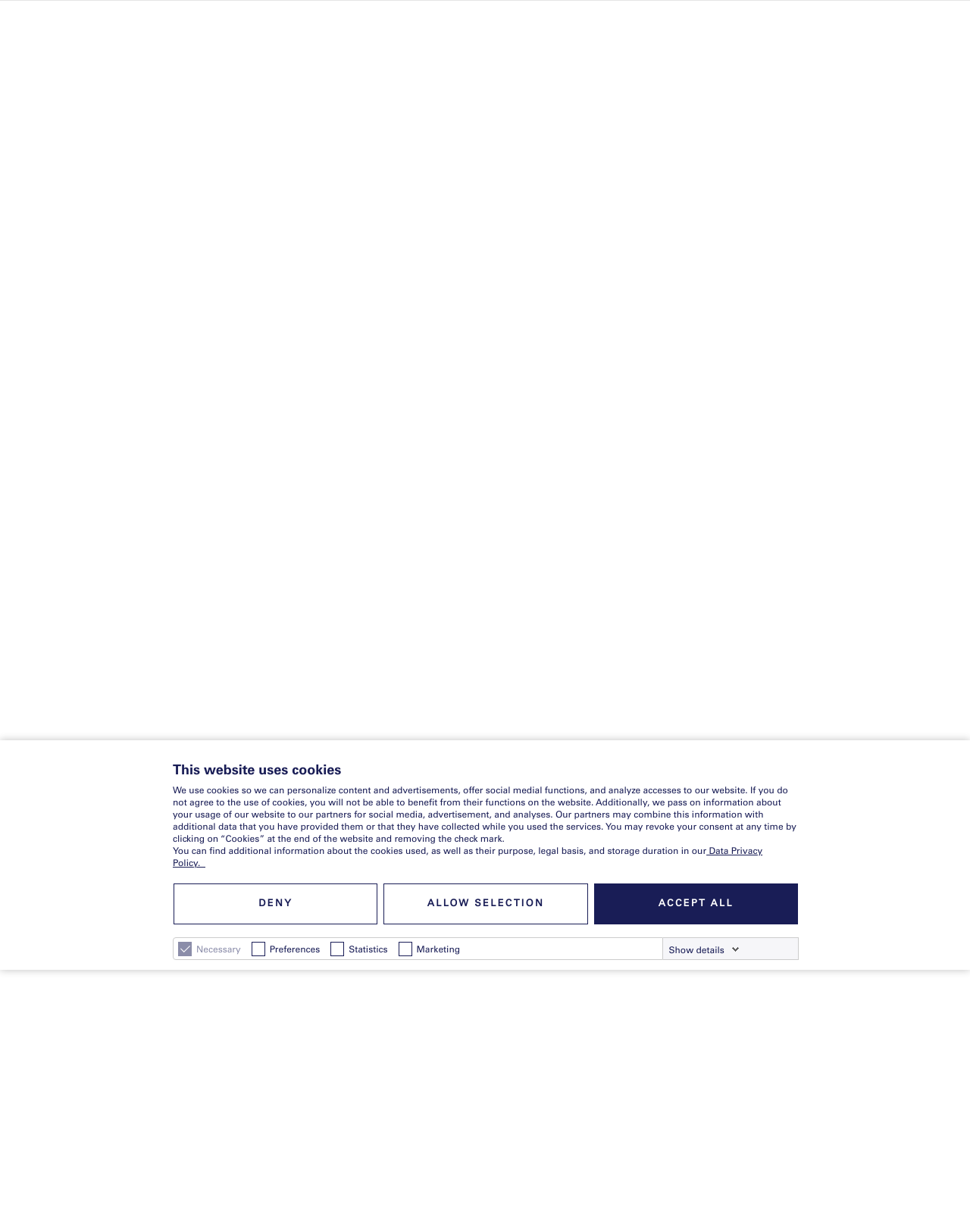What is the function of the search bar?
Answer the question with as much detail as you can, using the image as a reference.

The search bar is located below the 'Frequently Asked Questions' heading and has a placeholder text 'What are you looking for?'. It is likely used to find answers to questions related to KNF services, solutions, or products.